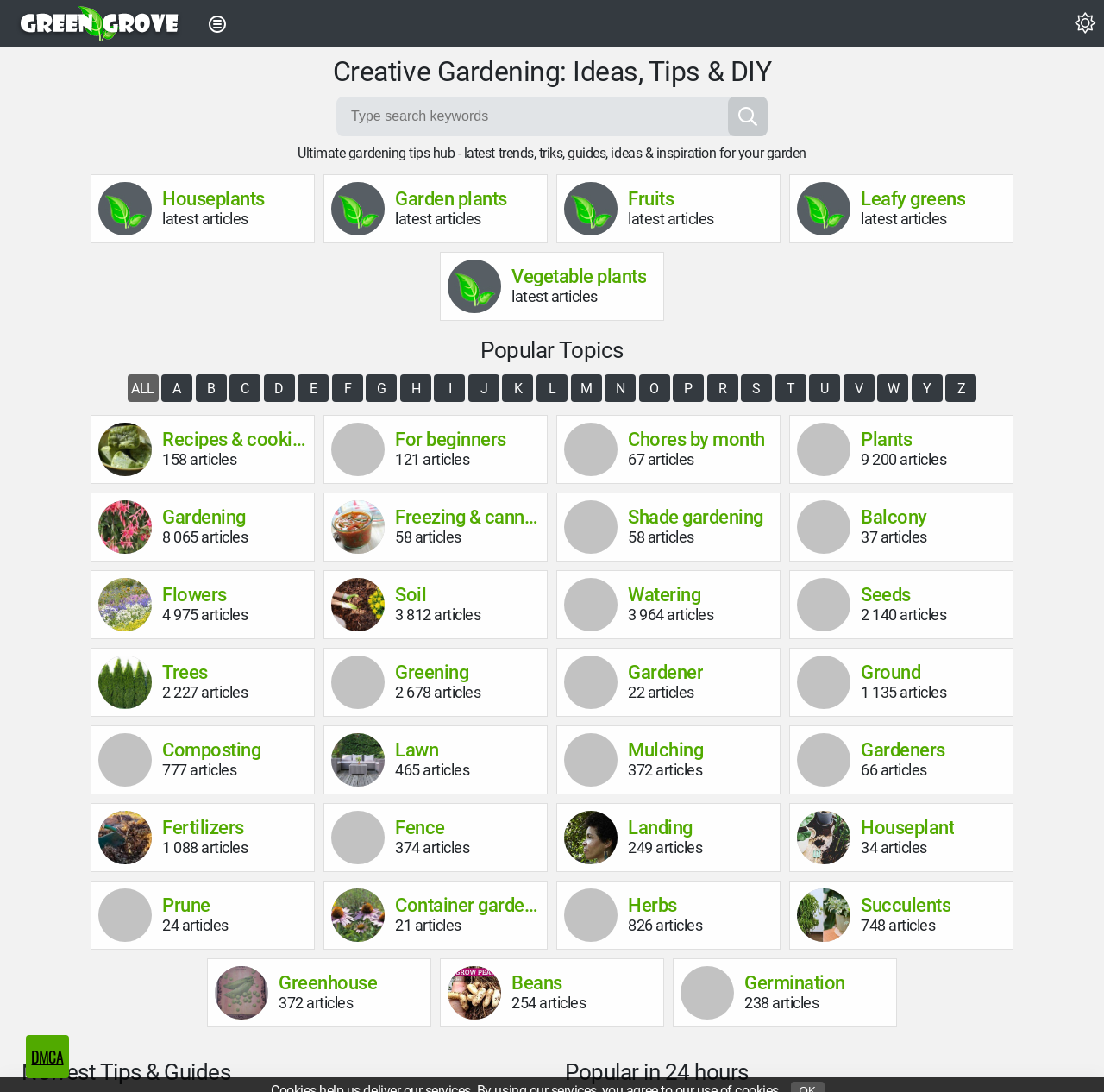Determine the bounding box coordinates of the clickable element necessary to fulfill the instruction: "Read about vegetable plants". Provide the coordinates as four float numbers within the 0 to 1 range, i.e., [left, top, right, bottom].

[0.405, 0.238, 0.463, 0.287]